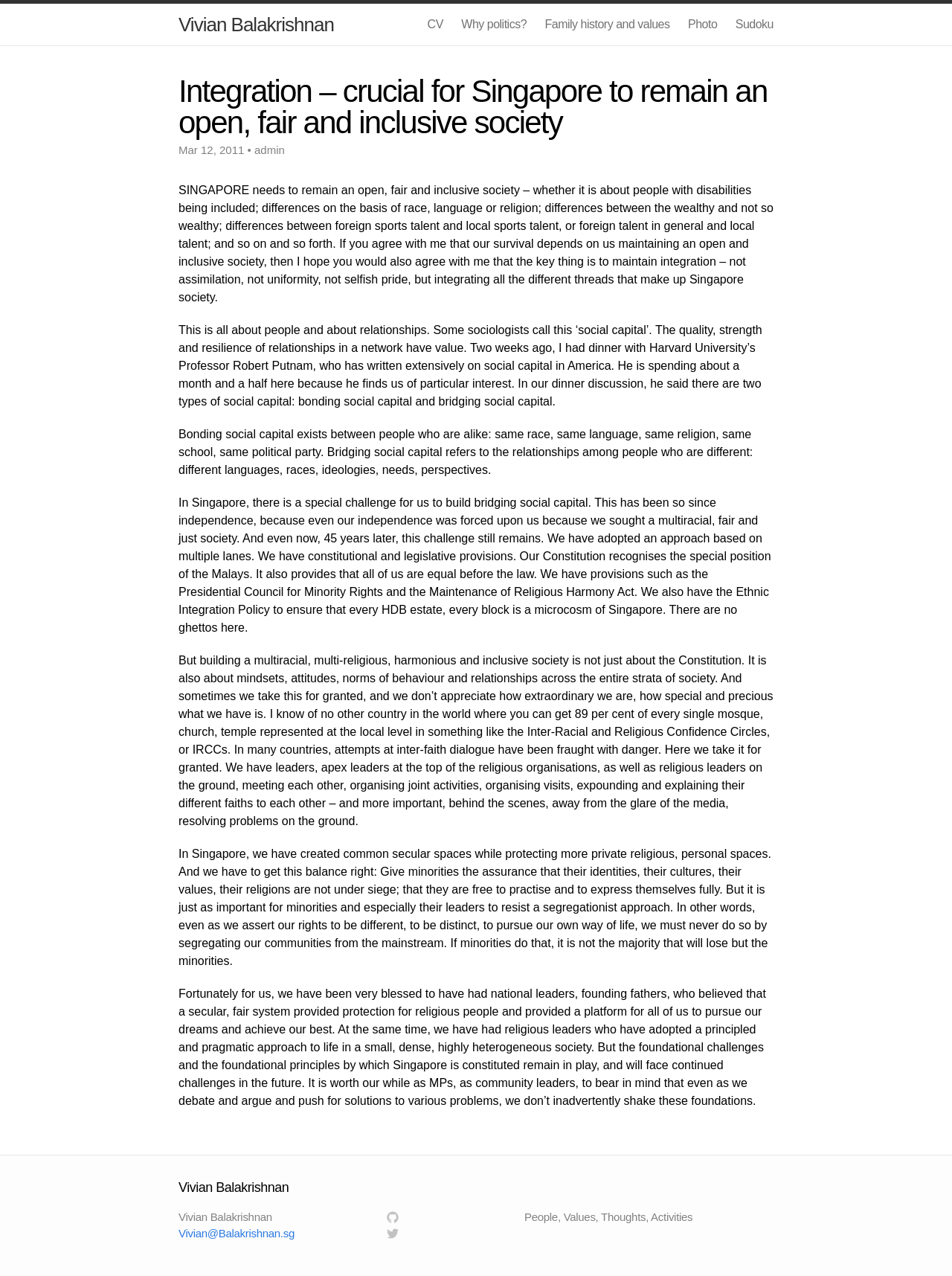Give a one-word or short phrase answer to this question: 
How many types of social capital are mentioned in the article?

Two